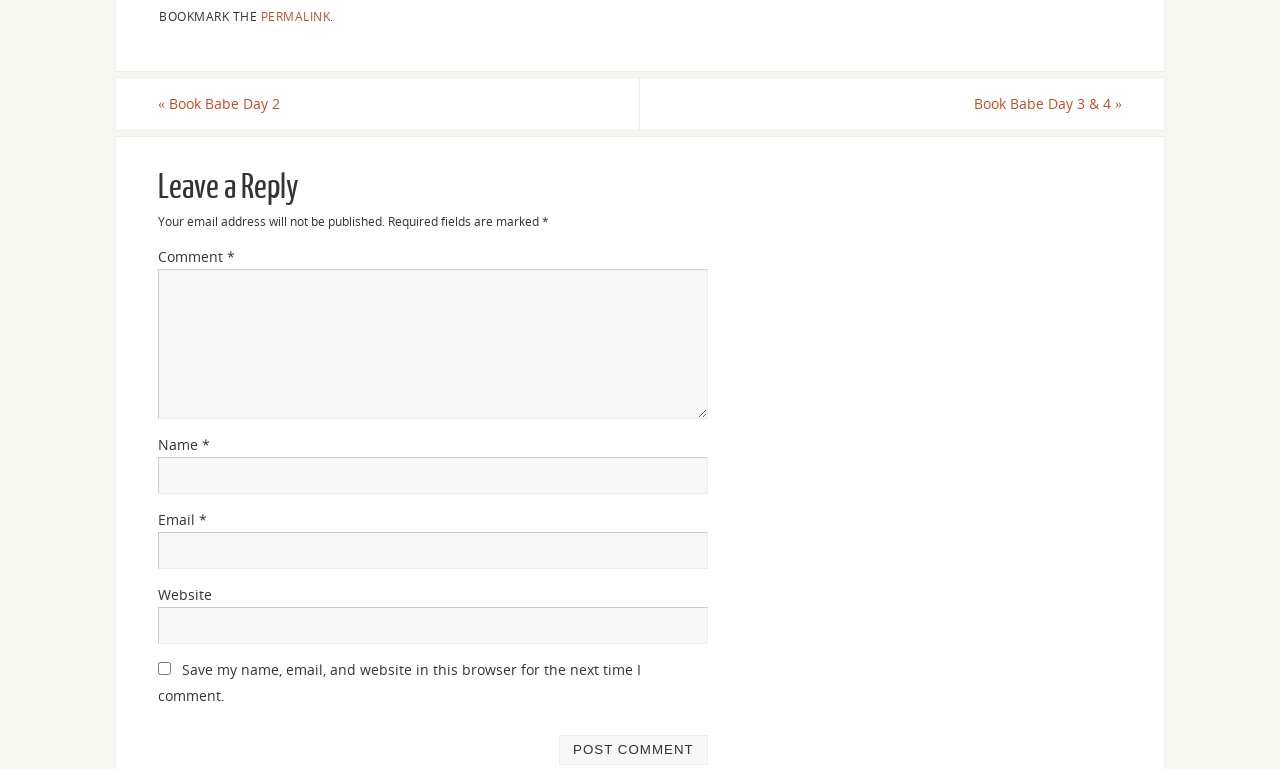Can you identify the bounding box coordinates of the clickable region needed to carry out this instruction: 'Enter your name'? The coordinates should be four float numbers within the range of 0 to 1, stated as [left, top, right, bottom].

[0.123, 0.594, 0.553, 0.642]